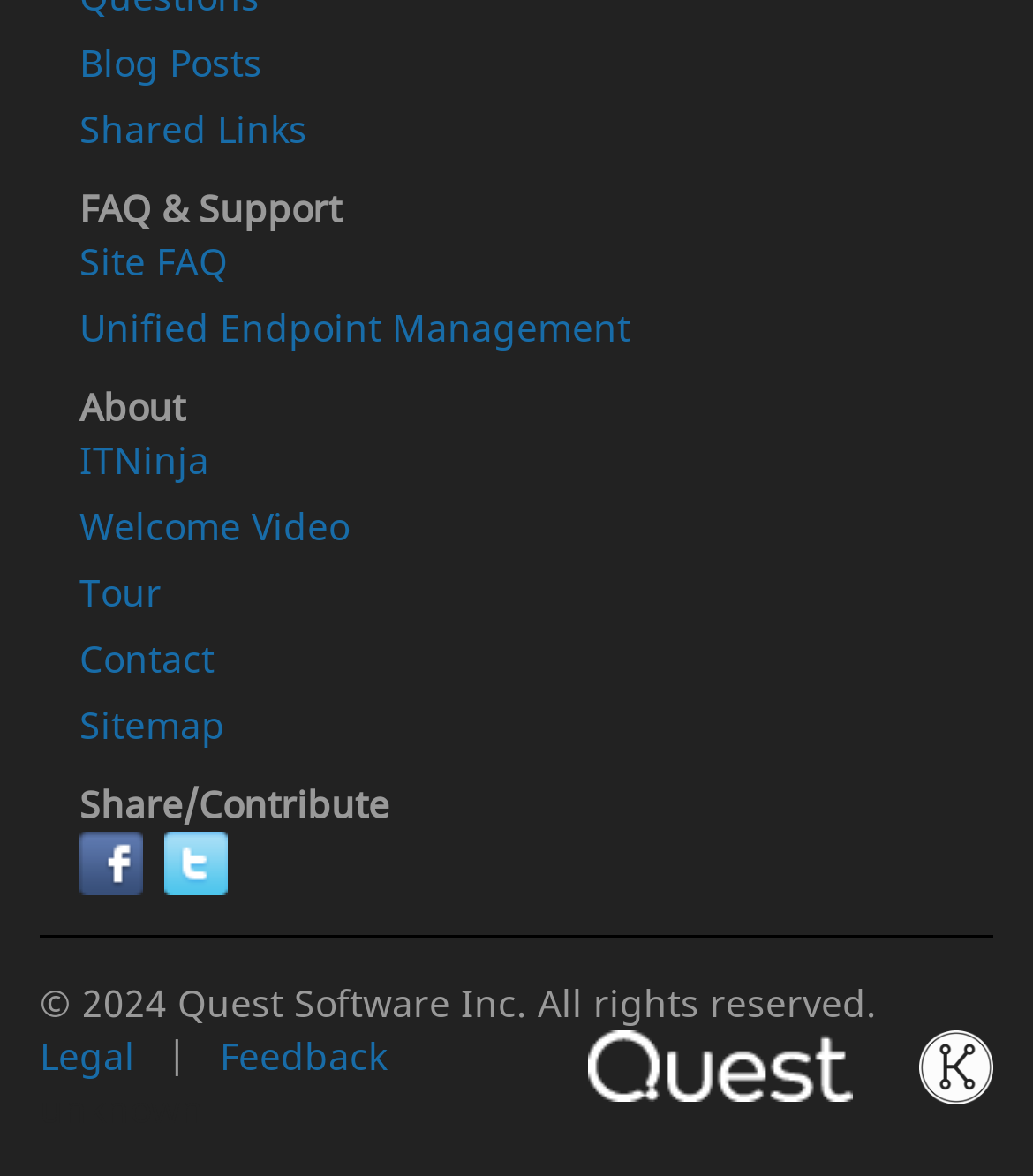What is the first link on the webpage?
Please answer using one word or phrase, based on the screenshot.

Blog Posts